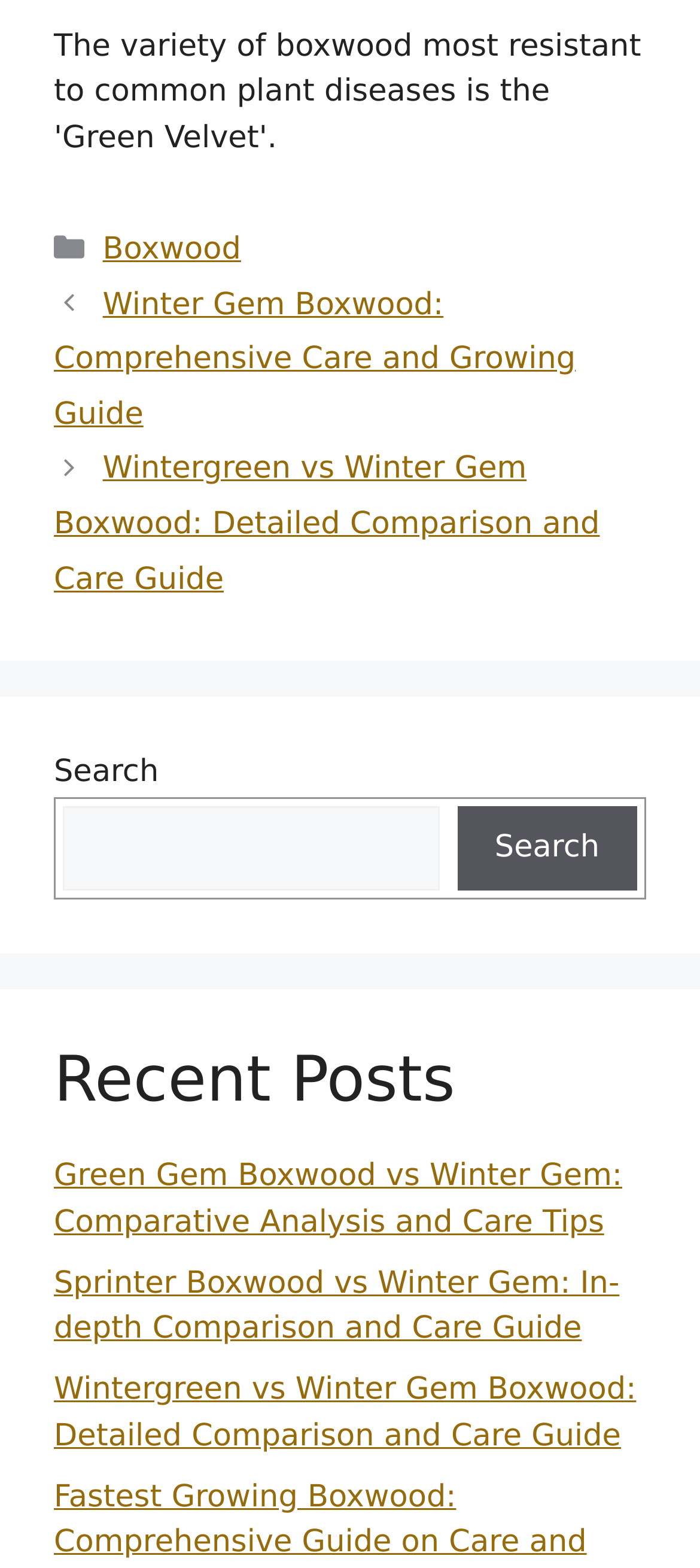Locate the bounding box coordinates of the element to click to perform the following action: 'Search for something'. The coordinates should be given as four float values between 0 and 1, in the form of [left, top, right, bottom].

[0.077, 0.514, 0.627, 0.568]